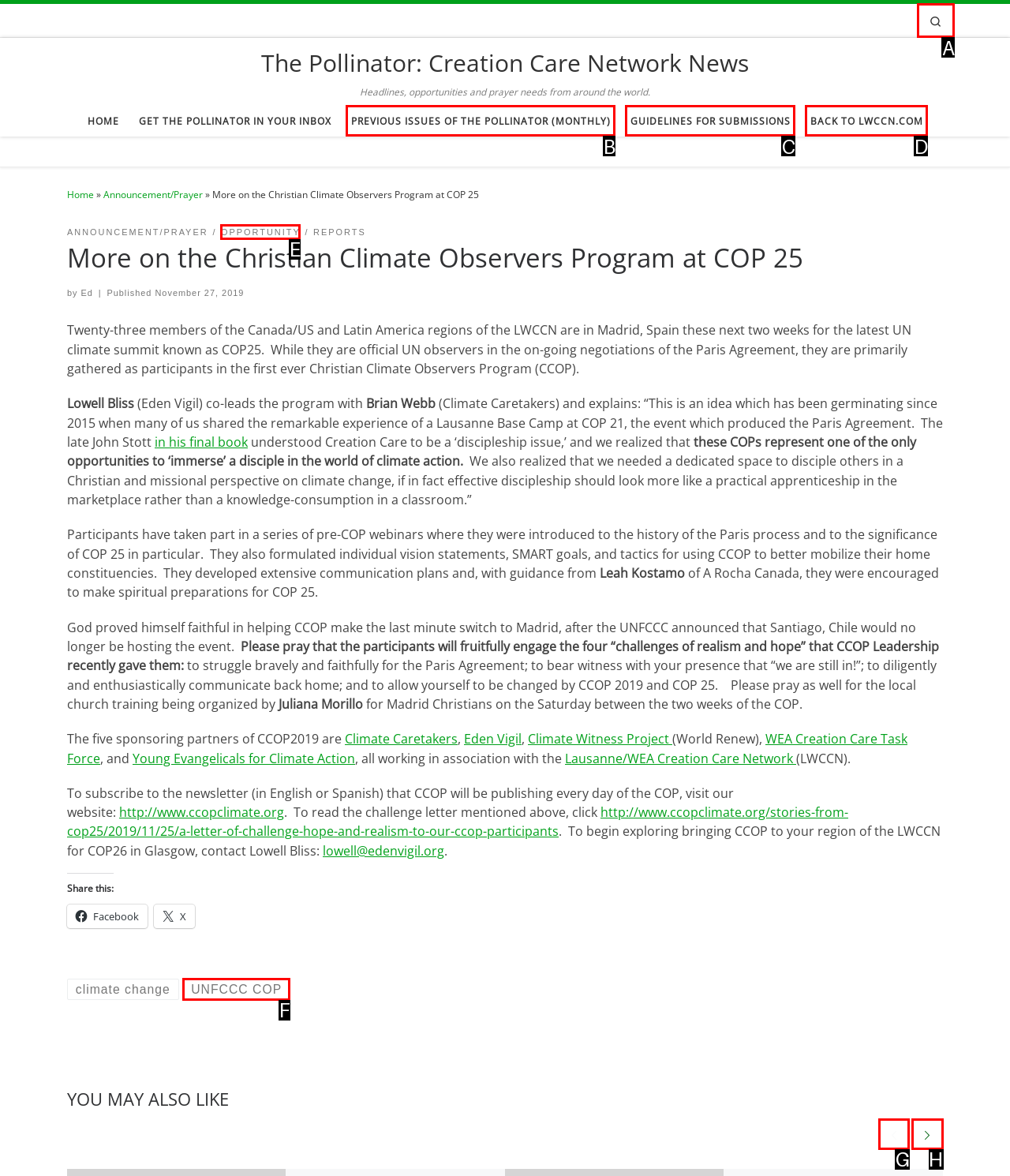Which UI element should you click on to achieve the following task: Search? Provide the letter of the correct option.

A